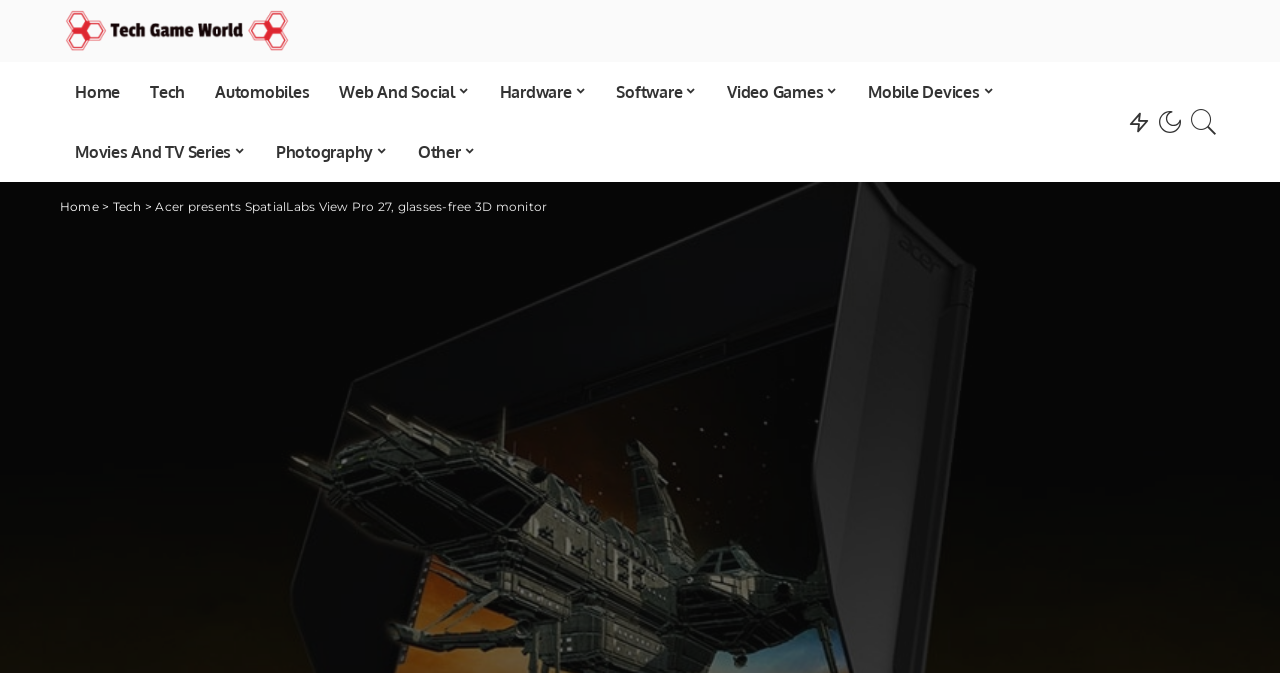Determine the bounding box coordinates for the area that needs to be clicked to fulfill this task: "read about hardware". The coordinates must be given as four float numbers between 0 and 1, i.e., [left, top, right, bottom].

[0.379, 0.092, 0.47, 0.181]